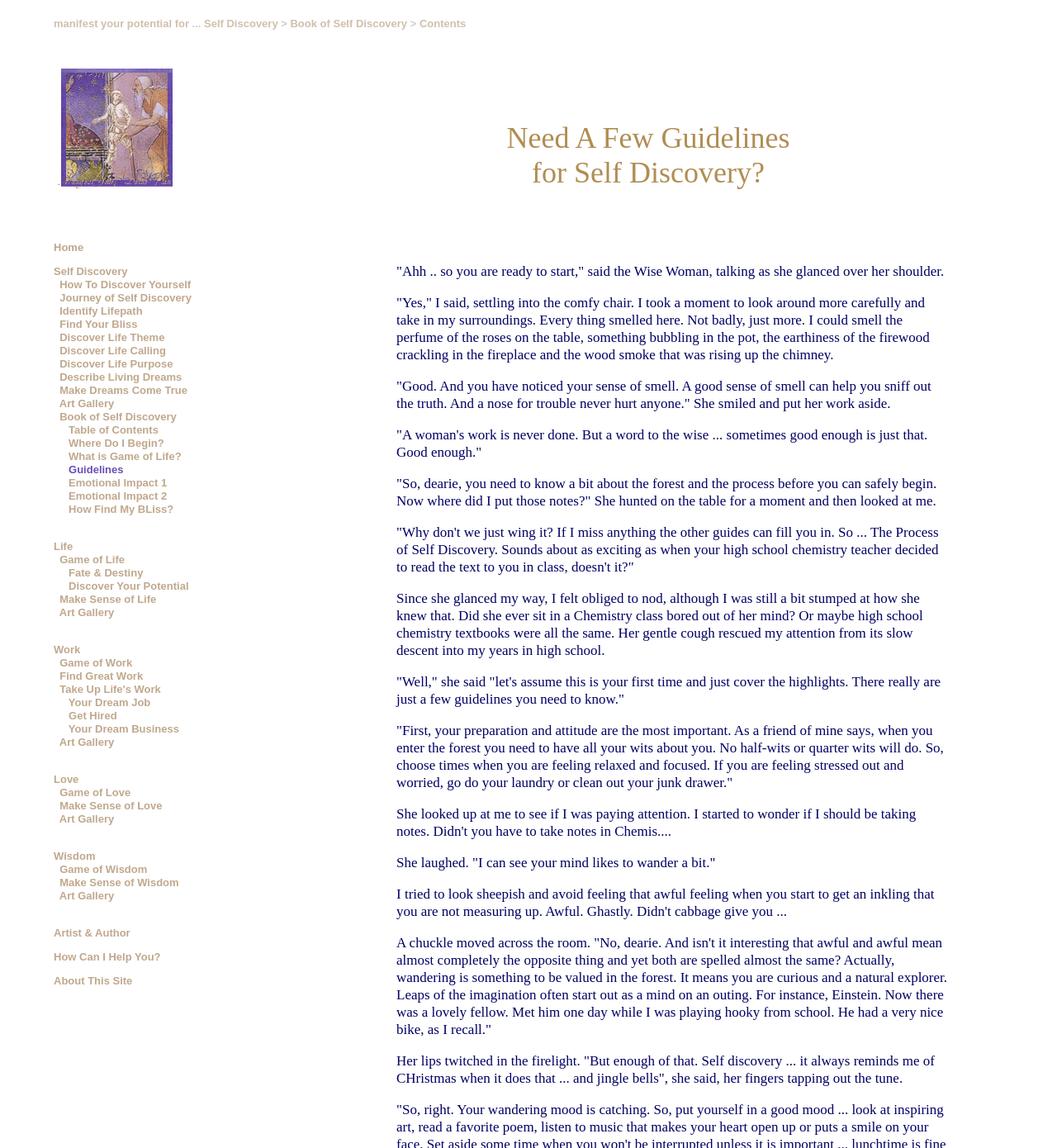Please locate the clickable area by providing the bounding box coordinates to follow this instruction: "Read 'Guidelines for Self Discovery'".

[0.328, 0.105, 0.898, 0.165]